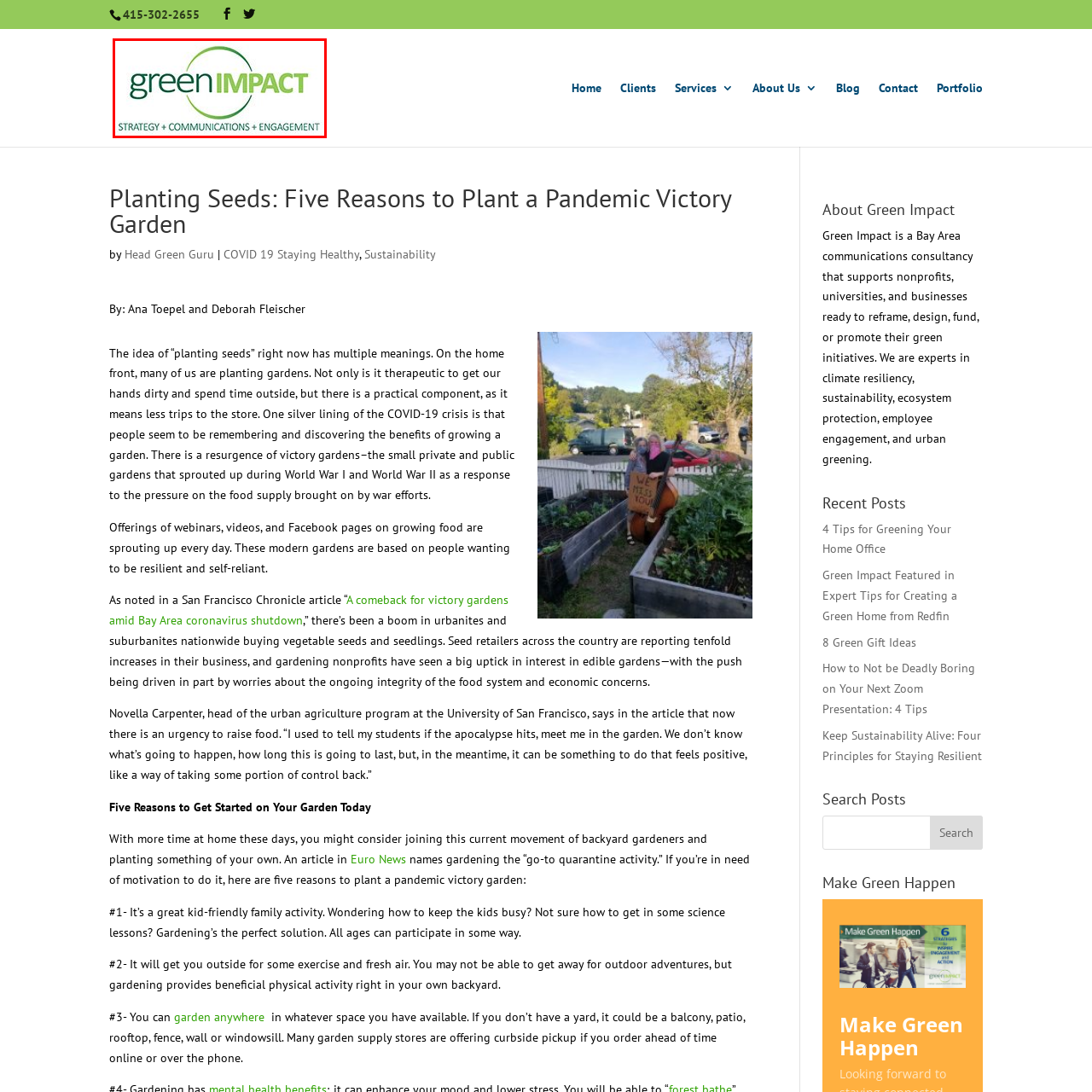What is the color of 'green' in the logo?
Look at the image within the red bounding box and provide a single word or phrase as an answer.

soft green